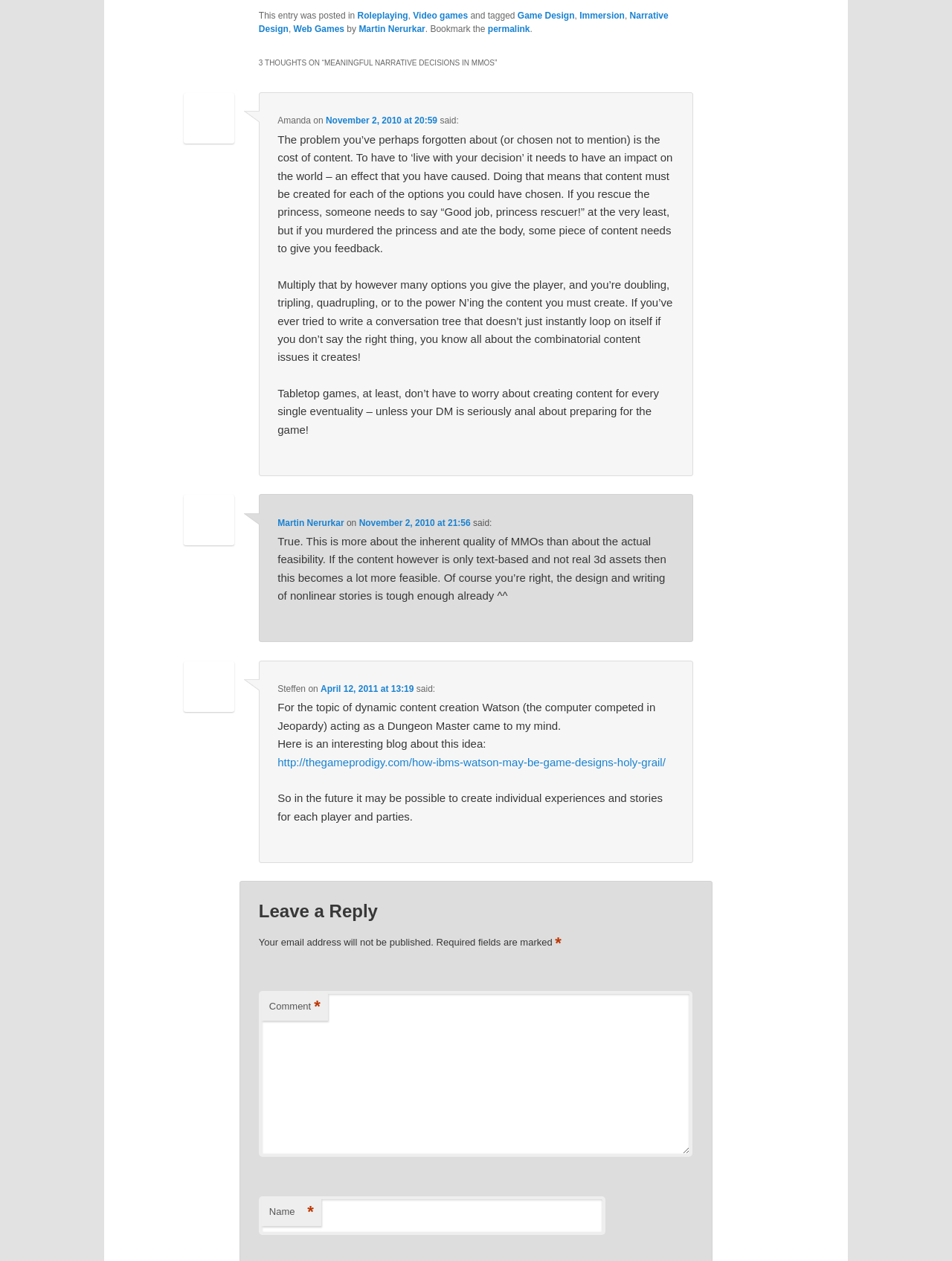Determine the bounding box coordinates of the clickable element to complete this instruction: "Log in to your account". Provide the coordinates in the format of four float numbers between 0 and 1, [left, top, right, bottom].

None